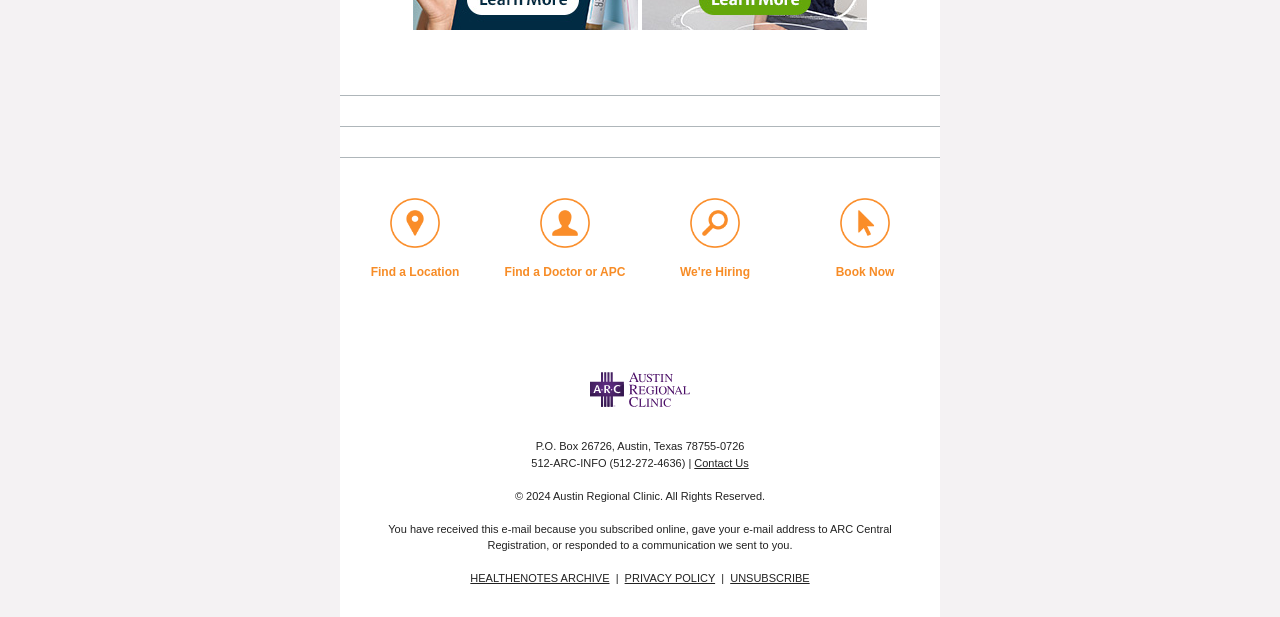Indicate the bounding box coordinates of the clickable region to achieve the following instruction: "Make an Appointment."

[0.648, 0.305, 0.703, 0.419]